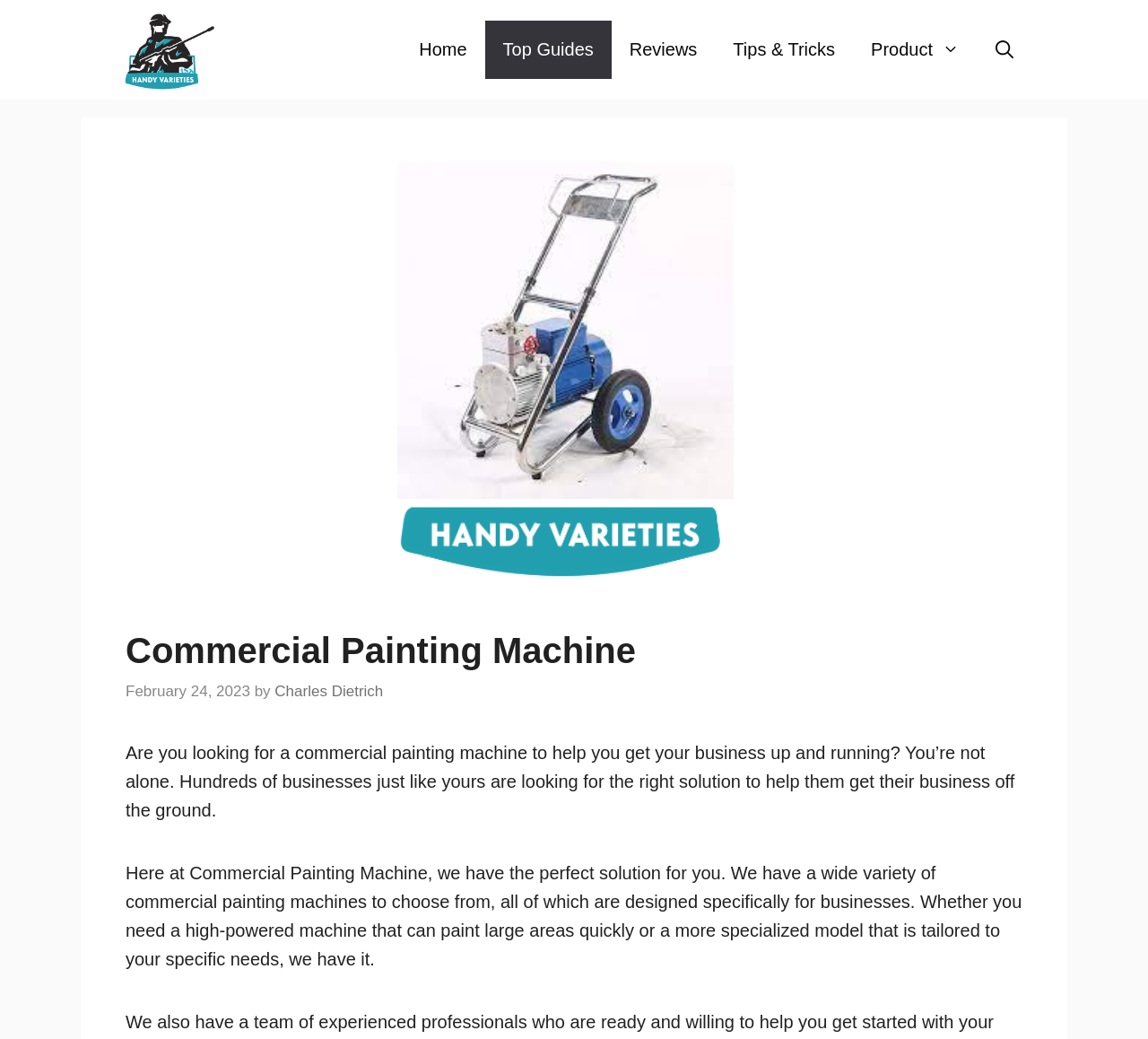What is the date of the article?
Please give a detailed and elaborate answer to the question.

The date of the article is mentioned in the time element, which is February 24, 2023.